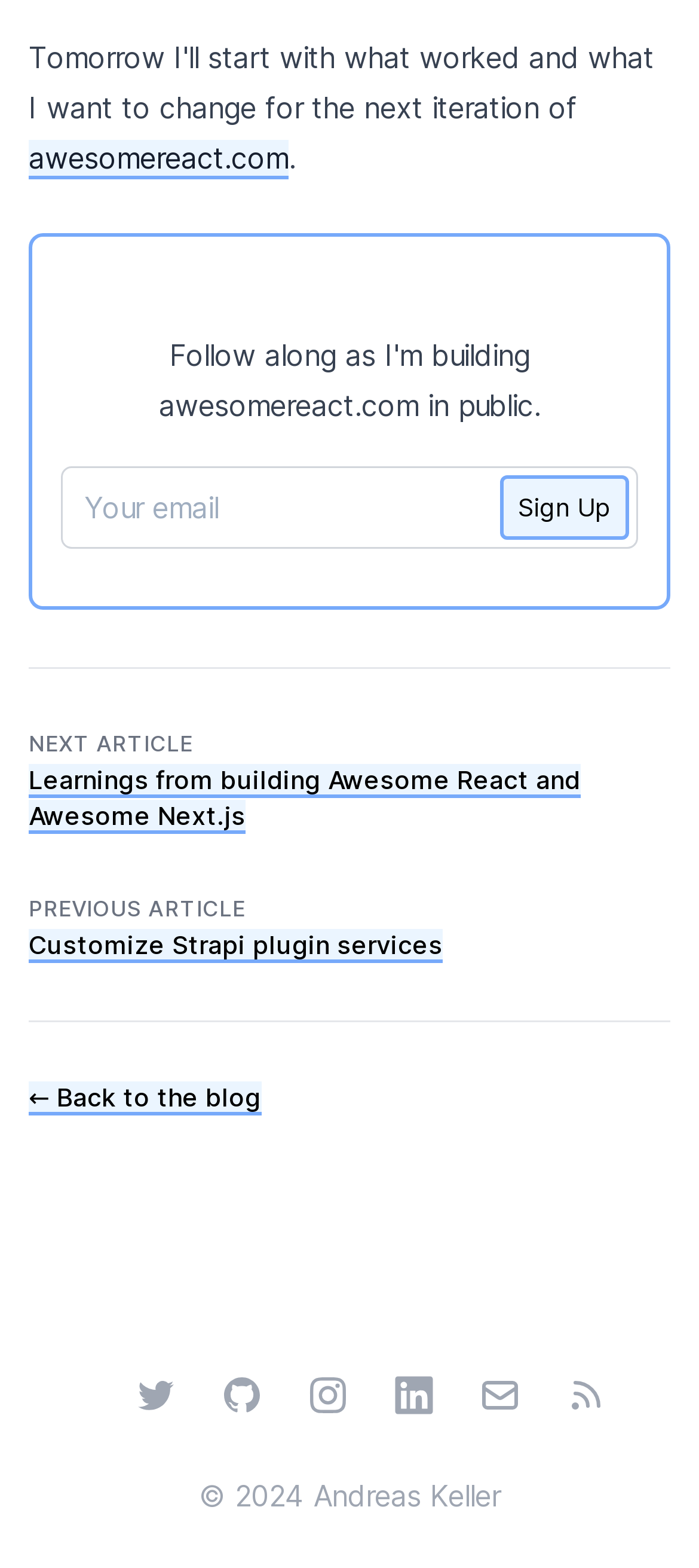What is the purpose of the textbox?
Please provide a comprehensive answer based on the contents of the image.

The textbox is labeled as 'Email address' and is required, indicating that it is used to input an email address, likely for signing up or subscribing to a service.